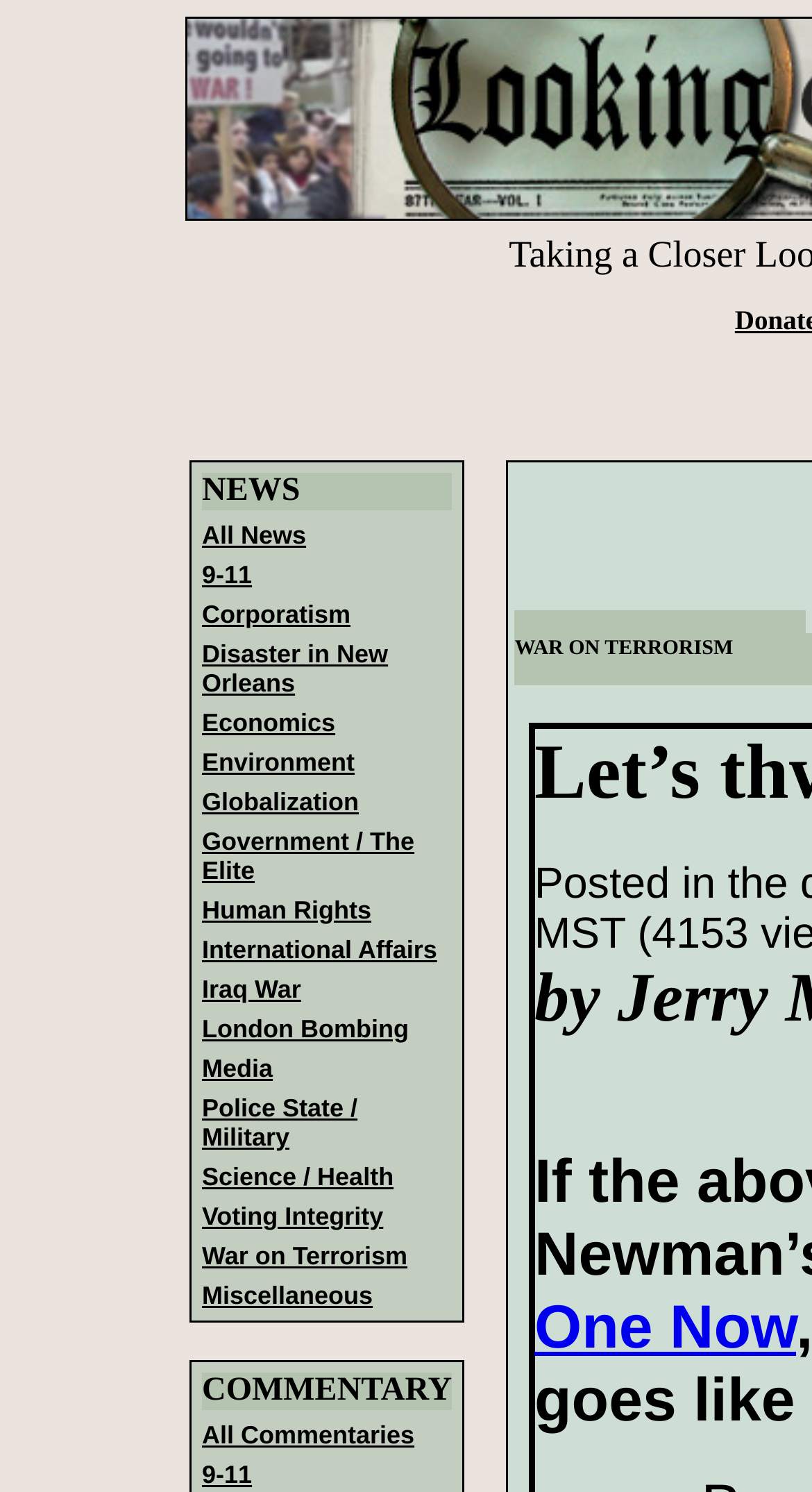What is the second commentary category?
Please provide a comprehensive and detailed answer to the question.

The second commentary category is 'All Commentaries' which is located below the 'COMMENTARY' category, in the second table row and cell.